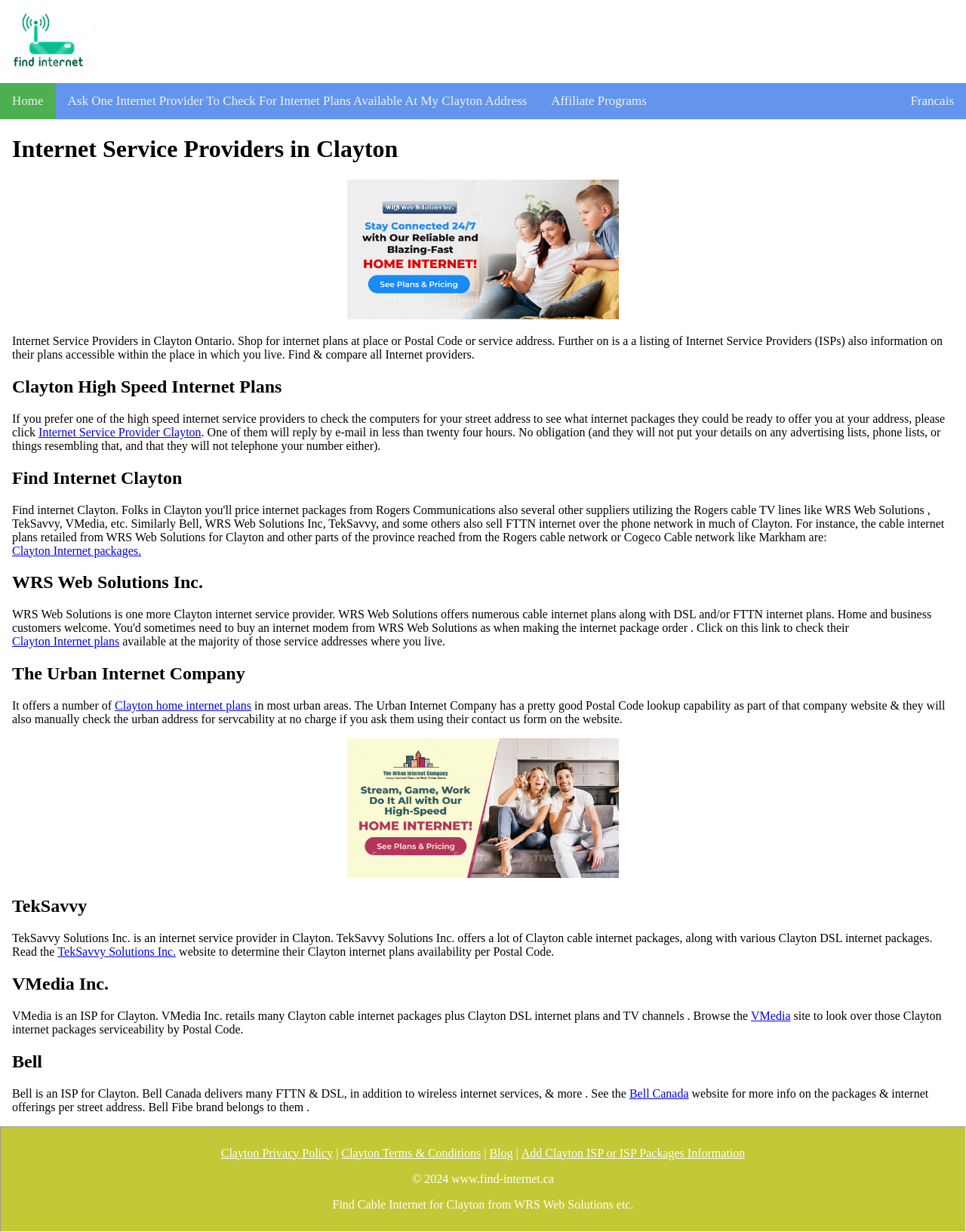Predict the bounding box of the UI element that fits this description: "Affiliate Programs".

[0.558, 0.067, 0.682, 0.097]